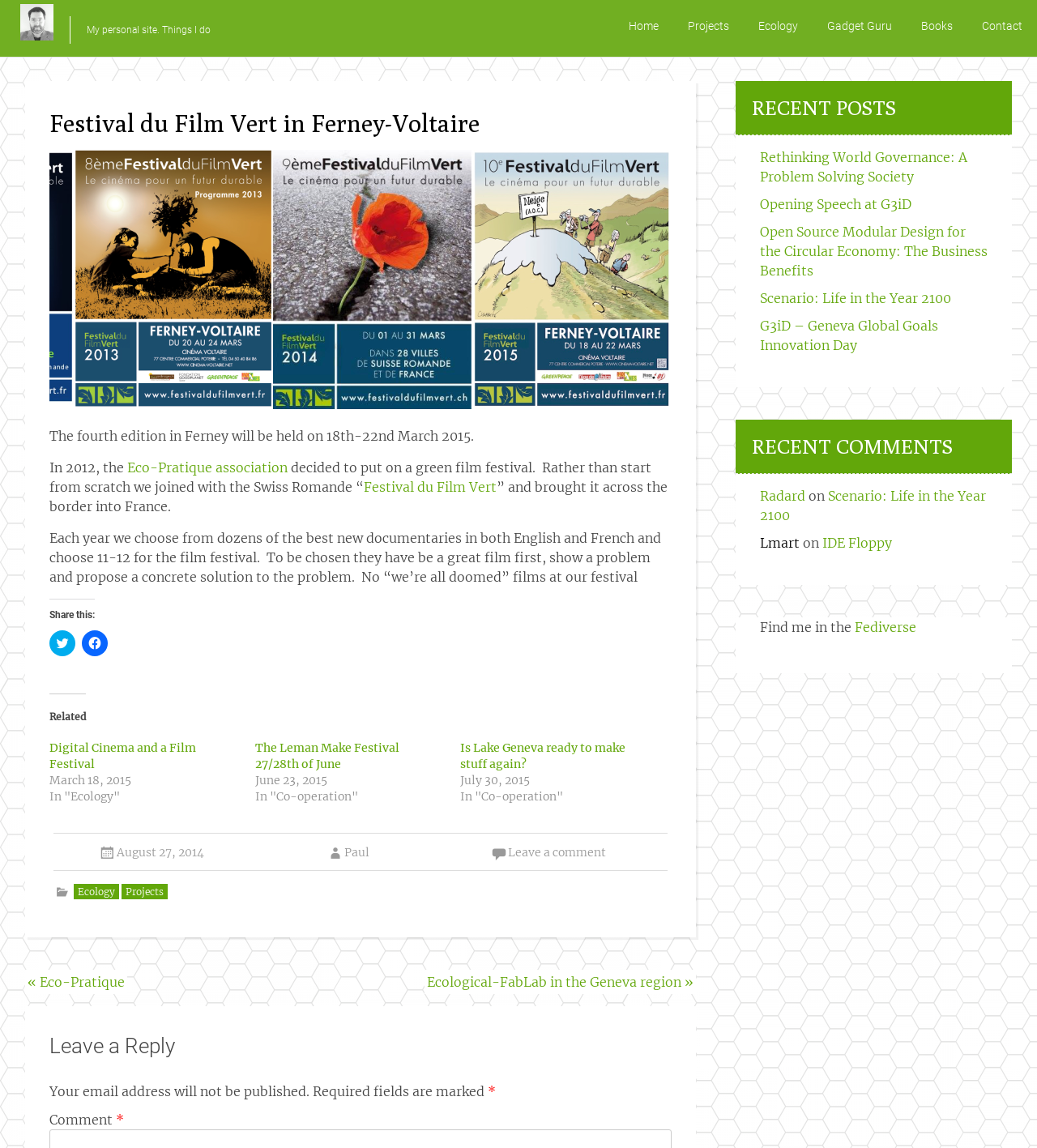Identify the bounding box coordinates of the clickable region necessary to fulfill the following instruction: "Click on the 'Share this' button". The bounding box coordinates should be four float numbers between 0 and 1, i.e., [left, top, right, bottom].

[0.048, 0.522, 0.091, 0.541]